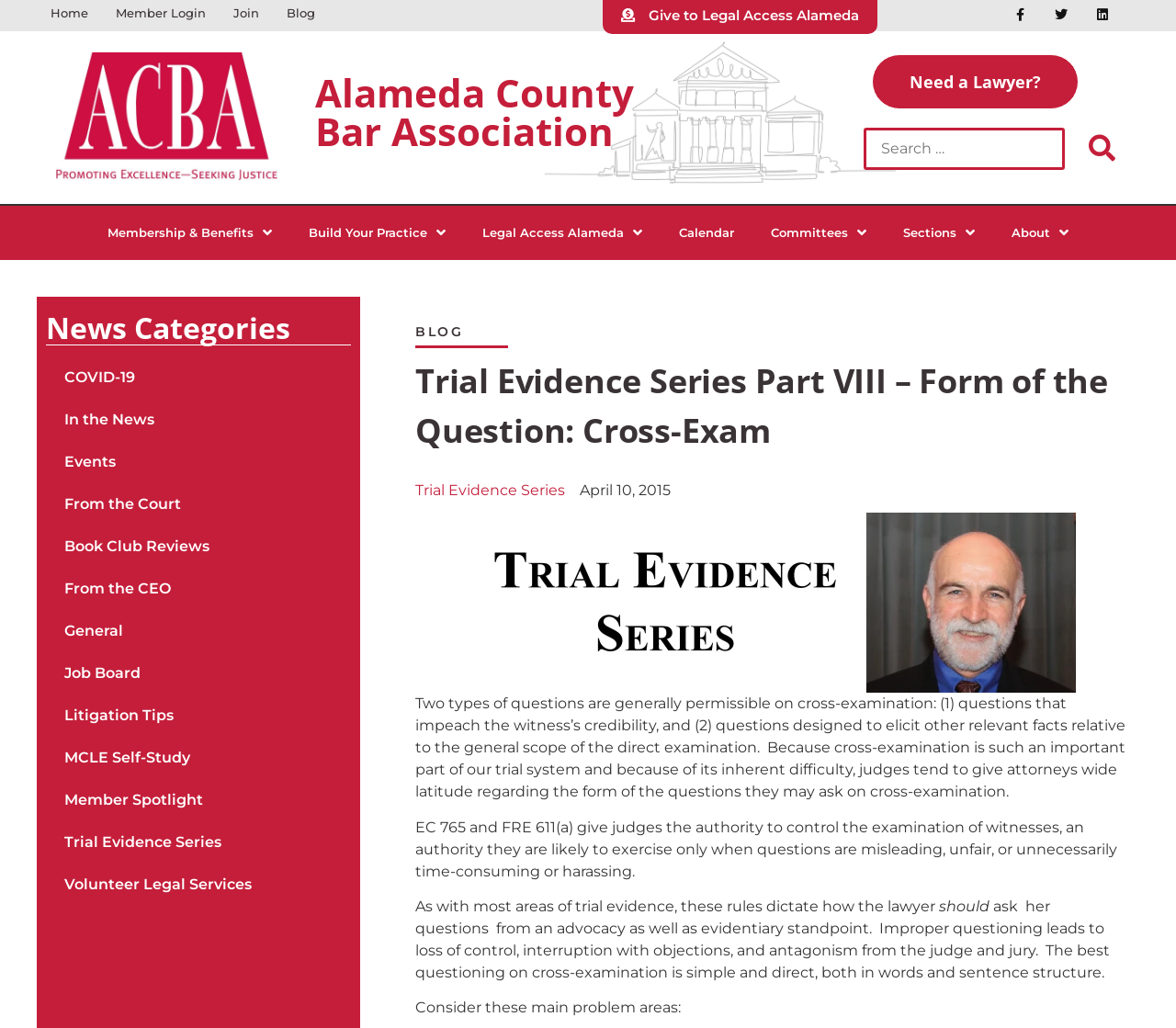Summarize the webpage comprehensively, mentioning all visible components.

This webpage is about the eighth article in the "Trial Evidence Series" by Tim Hallahan, specifically focusing on the "Form of the Question: Cross-Exam". At the top left corner, there is an ACBA logo, which is a link. Next to it, there is a heading that reads "Alameda County Bar Association". 

On the top right side, there are several links, including "Need a Lawyer?", a search bar, and a "submit search" button. Below these links, there is a row of links to different sections of the website, such as "Membership & Benefits", "Build Your Practice", and "About".

On the left side of the page, there is a list of news categories, including "COVID-19", "In the News", "Events", and "Trial Evidence Series", among others. Each of these categories is a link.

The main content of the page is divided into two sections. The top section has a heading that reads "BLOG" and contains a link to the "Trial Evidence Series". Below this, there is a title that reads "Trial Evidence Series Part VIII – Form of the Question: Cross-Exam" and a link to the "Trial Evidence Series". Next to the title, there is a date "April 10, 2015". 

The bottom section of the main content contains a long article about the form of questions in cross-examination. The article is divided into several paragraphs, discussing the rules and best practices for questioning witnesses during cross-examination.